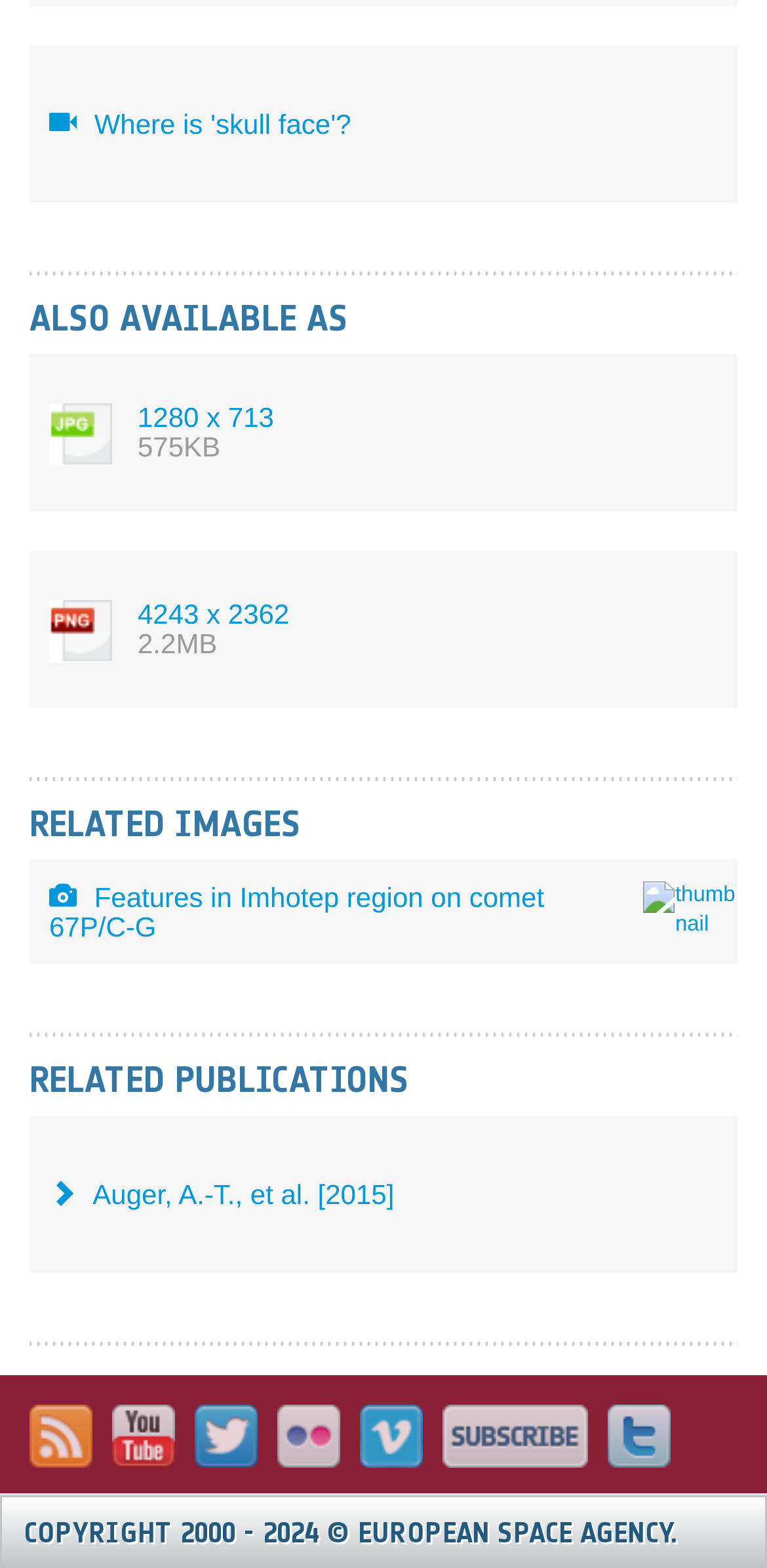What is the name of the region on comet 67P?
Please utilize the information in the image to give a detailed response to the question.

The webpage mentions the Imhotep region on comet 67P, as indicated by the headings and links, such as 'Features in Imhotep region on comet 67P/C-G'.